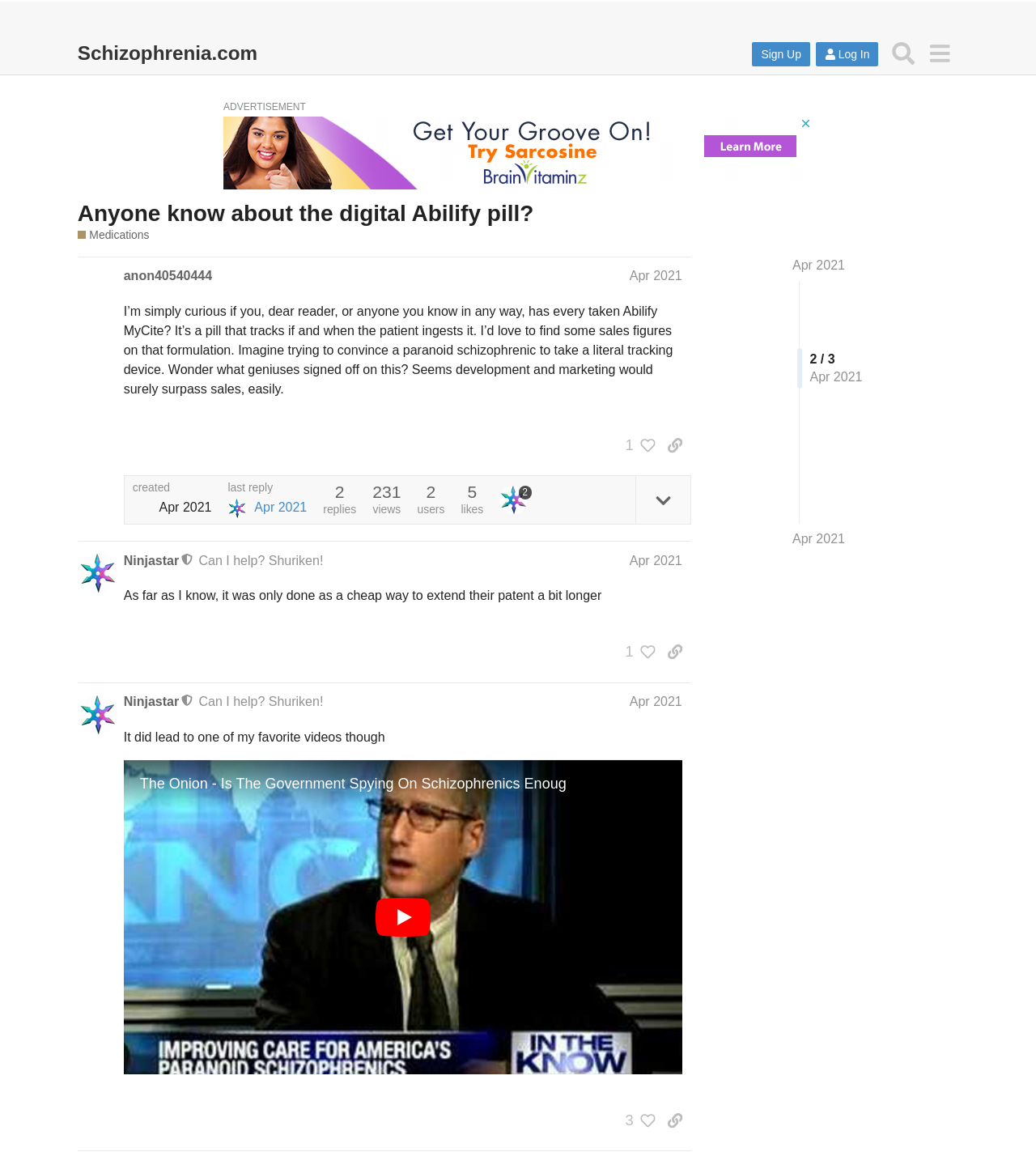Please identify the bounding box coordinates of the clickable element to fulfill the following instruction: "View the post by anon40540444". The coordinates should be four float numbers between 0 and 1, i.e., [left, top, right, bottom].

[0.111, 0.232, 0.667, 0.251]